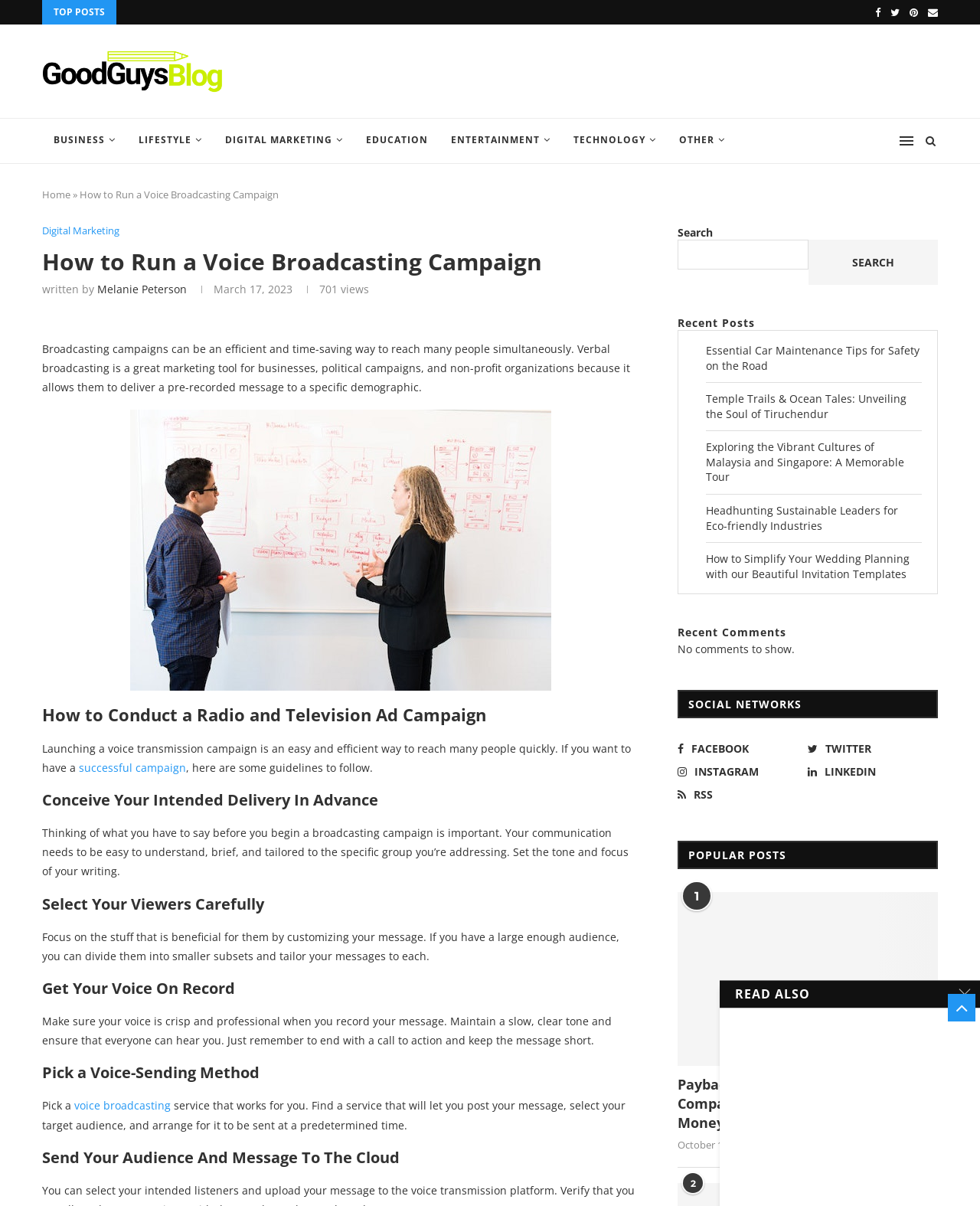Identify and provide the main heading of the webpage.

How to Run a Voice Broadcasting Campaign